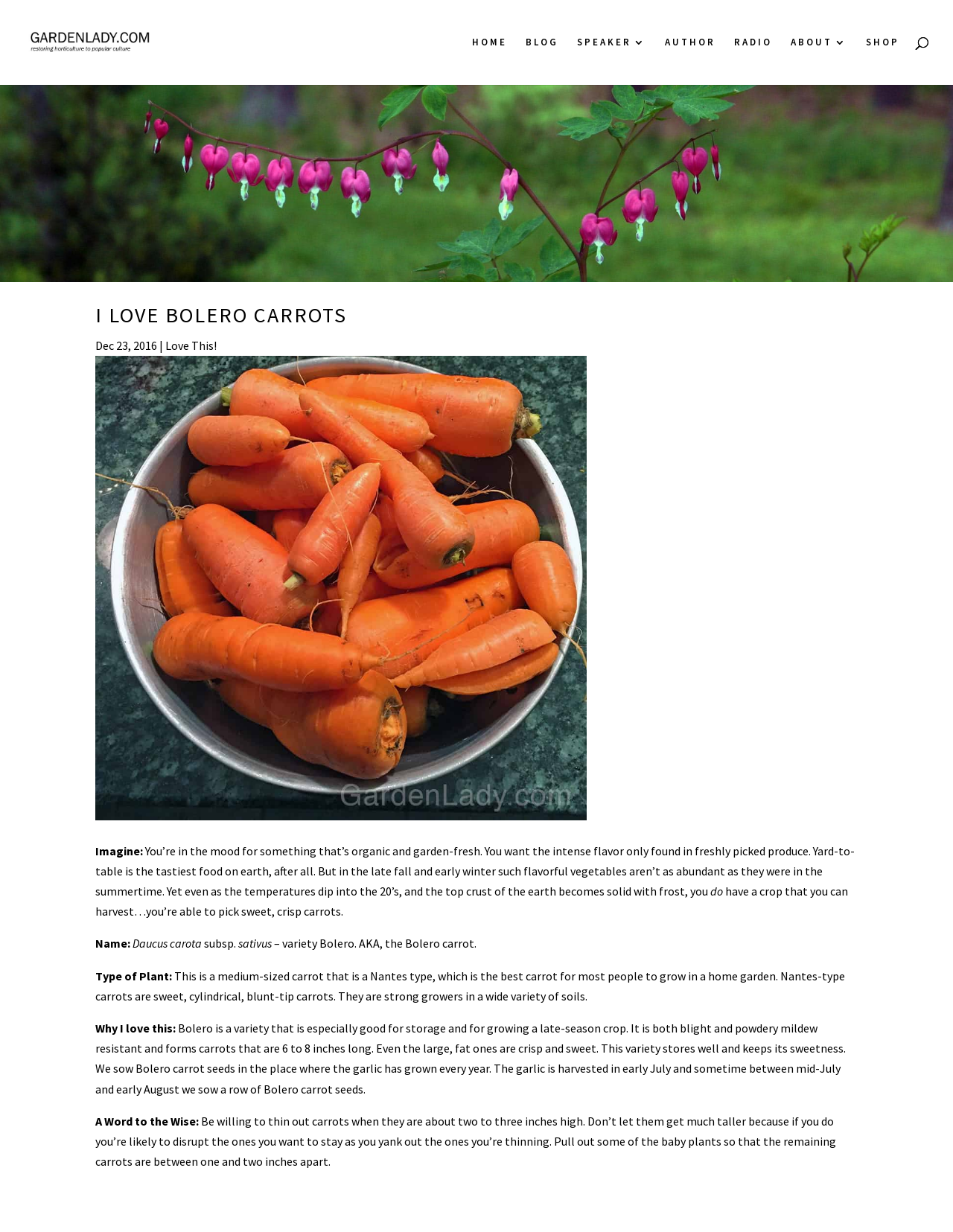Please find the bounding box for the UI component described as follows: "Love This!".

[0.173, 0.274, 0.227, 0.286]